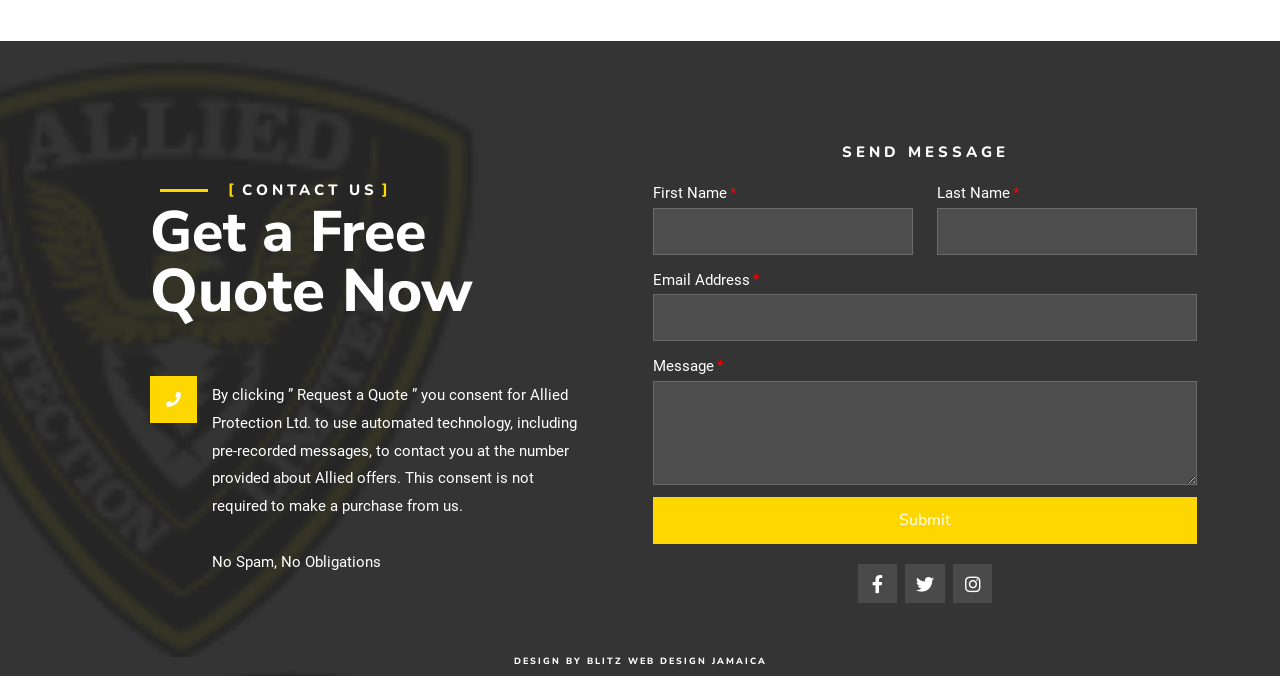Find the coordinates for the bounding box of the element with this description: "Blitz Web Design Jamaica".

[0.458, 0.969, 0.599, 0.986]